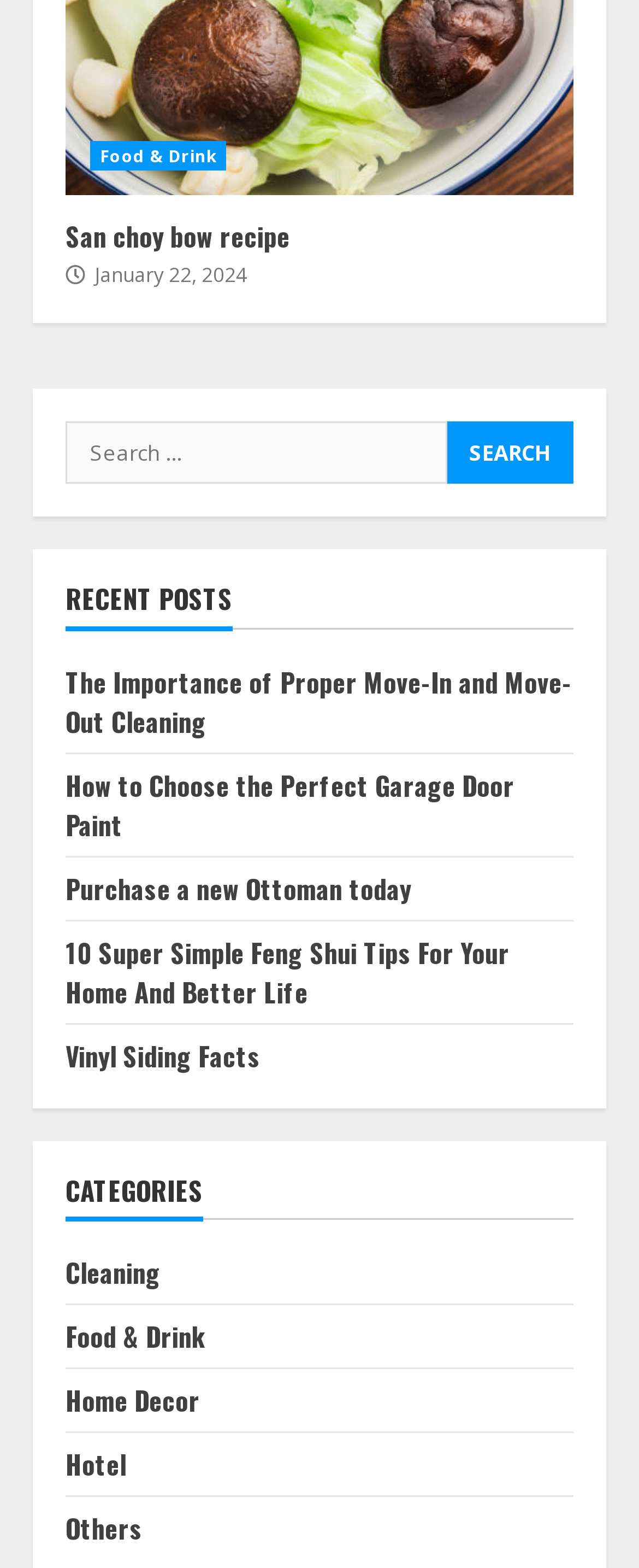What is the date of the San choy bow recipe post?
Please provide a comprehensive answer based on the information in the image.

The date of the San choy bow recipe post can be found in the StaticText element with the text 'January 22, 2024' which is located below the heading 'San choy bow recipe'.